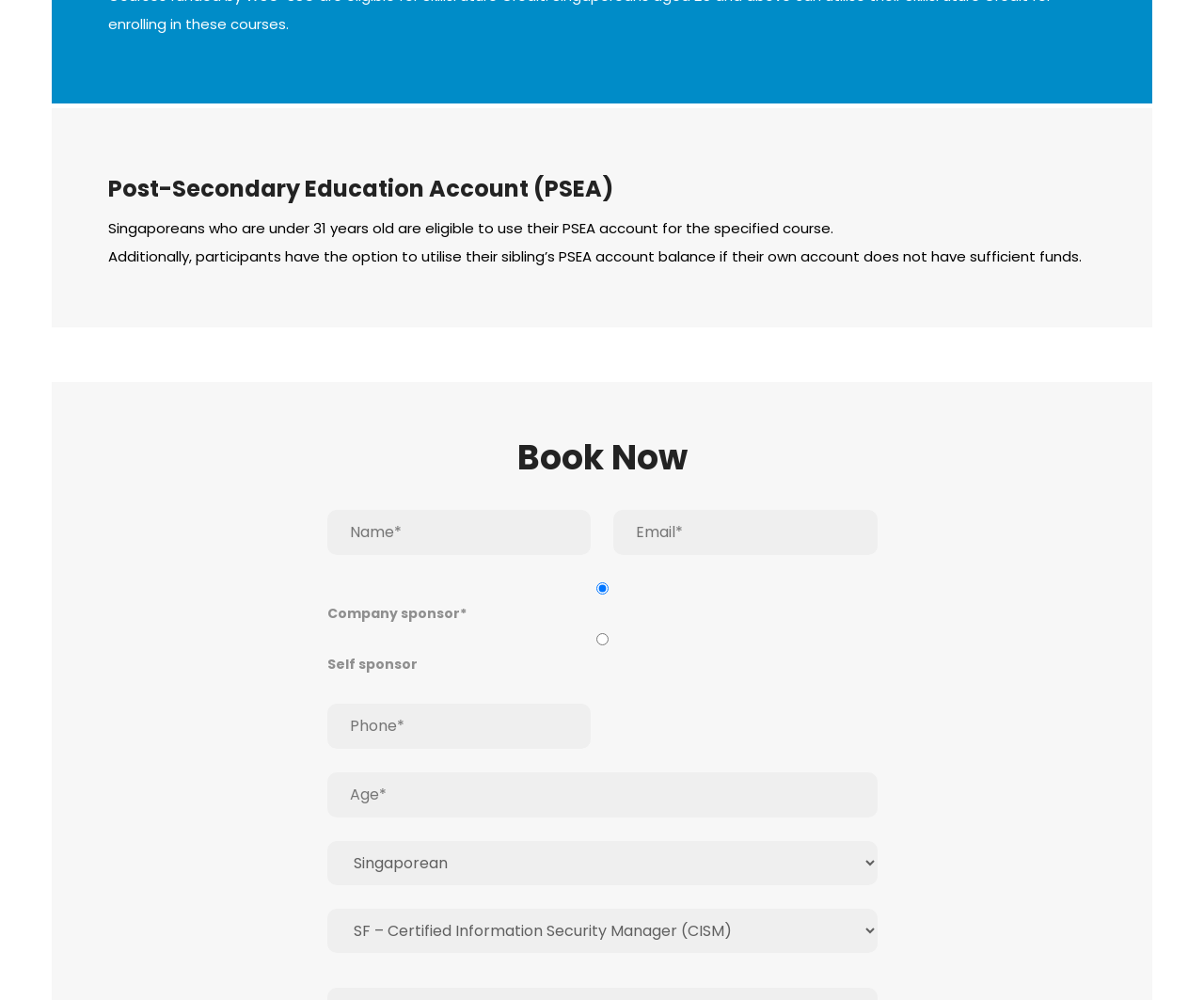Specify the bounding box coordinates of the element's region that should be clicked to achieve the following instruction: "Enter course details". The bounding box coordinates consist of four float numbers between 0 and 1, in the format [left, top, right, bottom].

[0.271, 0.51, 0.491, 0.555]